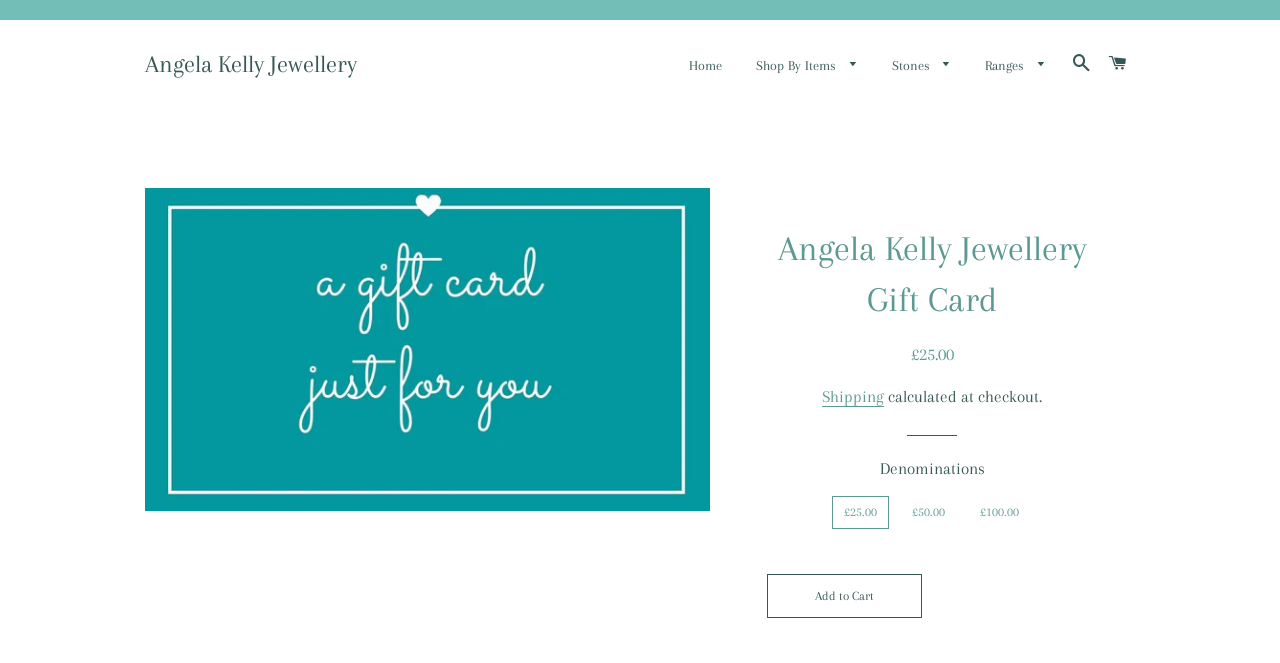Provide the bounding box coordinates for the UI element that is described as: "Stones".

[0.685, 0.06, 0.755, 0.139]